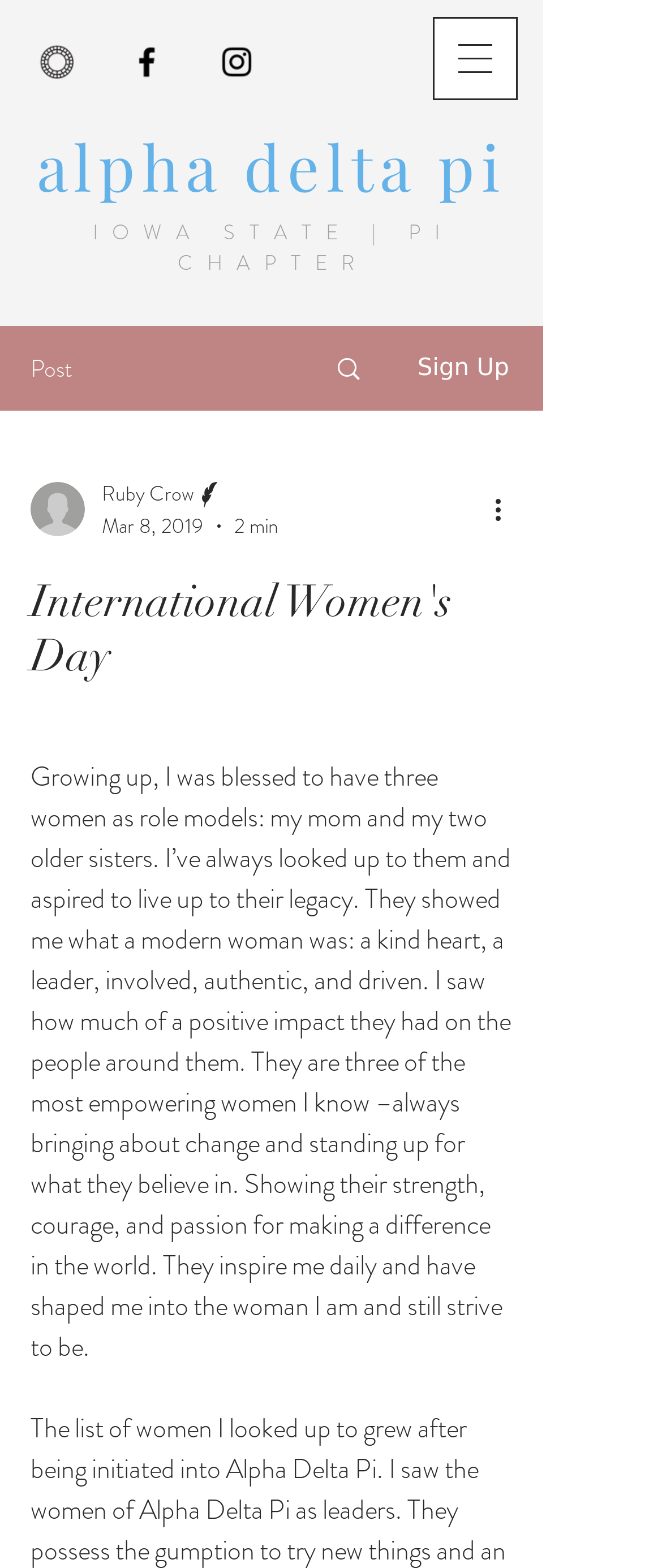Given the element description aria-label="7cf6d362c9c40ecac2bf566e9d282f6a224ea647", predict the bounding box coordinates for the UI element in the webpage screenshot. The format should be (top-left x, top-left y, bottom-right x, bottom-right y), and the values should be between 0 and 1.

[0.056, 0.027, 0.115, 0.052]